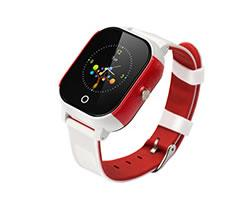What additional feature does the watch support besides GPS tracking?
Analyze the image and provide a thorough answer to the question.

According to the caption, the watch not only serves as a GPS tracker but also supports voice calls, enabling two-way communication with specific predefined contacts for safety.